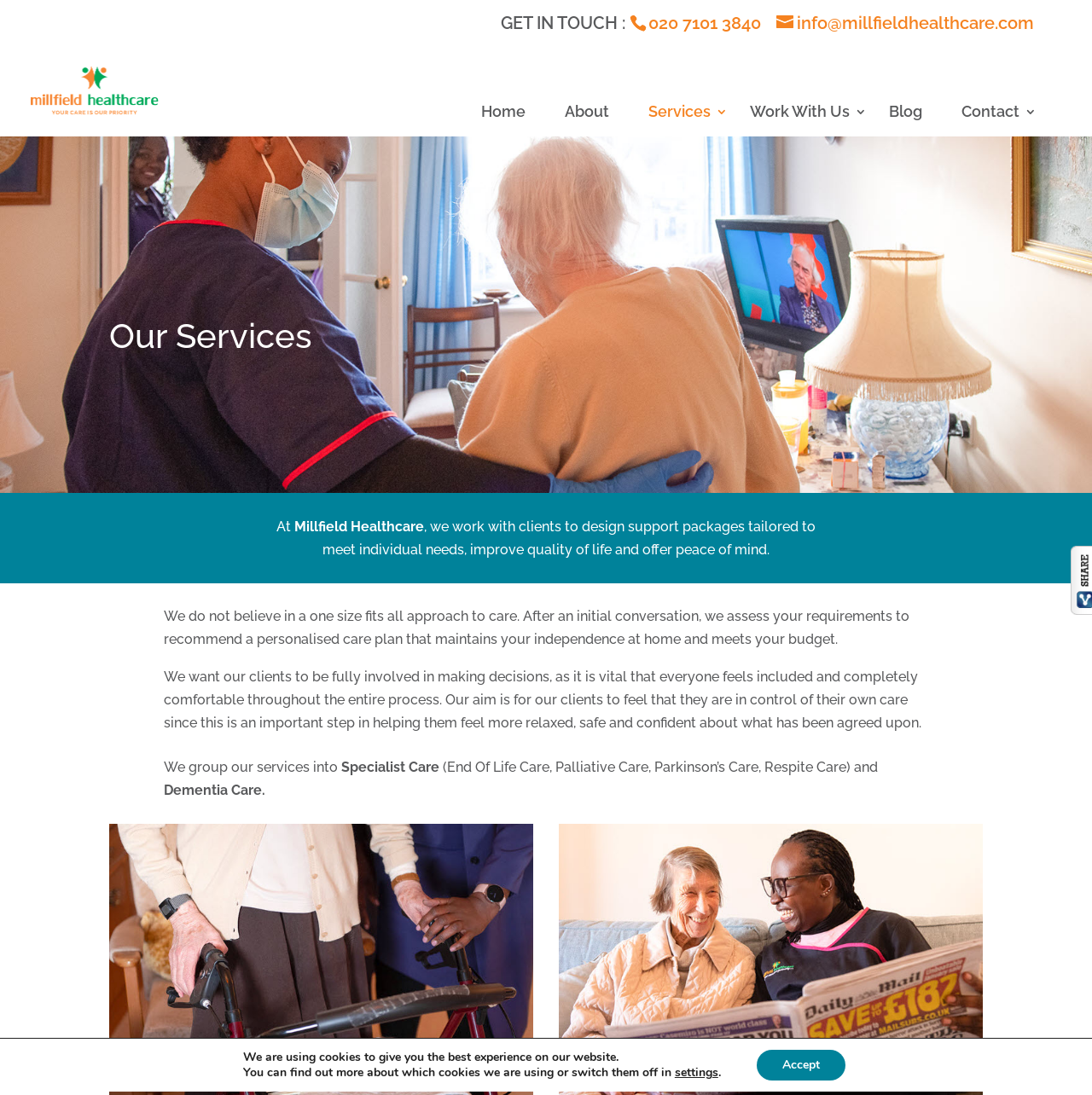Locate the bounding box coordinates of the region to be clicked to comply with the following instruction: "Learn more about Services". The coordinates must be four float numbers between 0 and 1, in the form [left, top, right, bottom].

[0.594, 0.097, 0.666, 0.107]